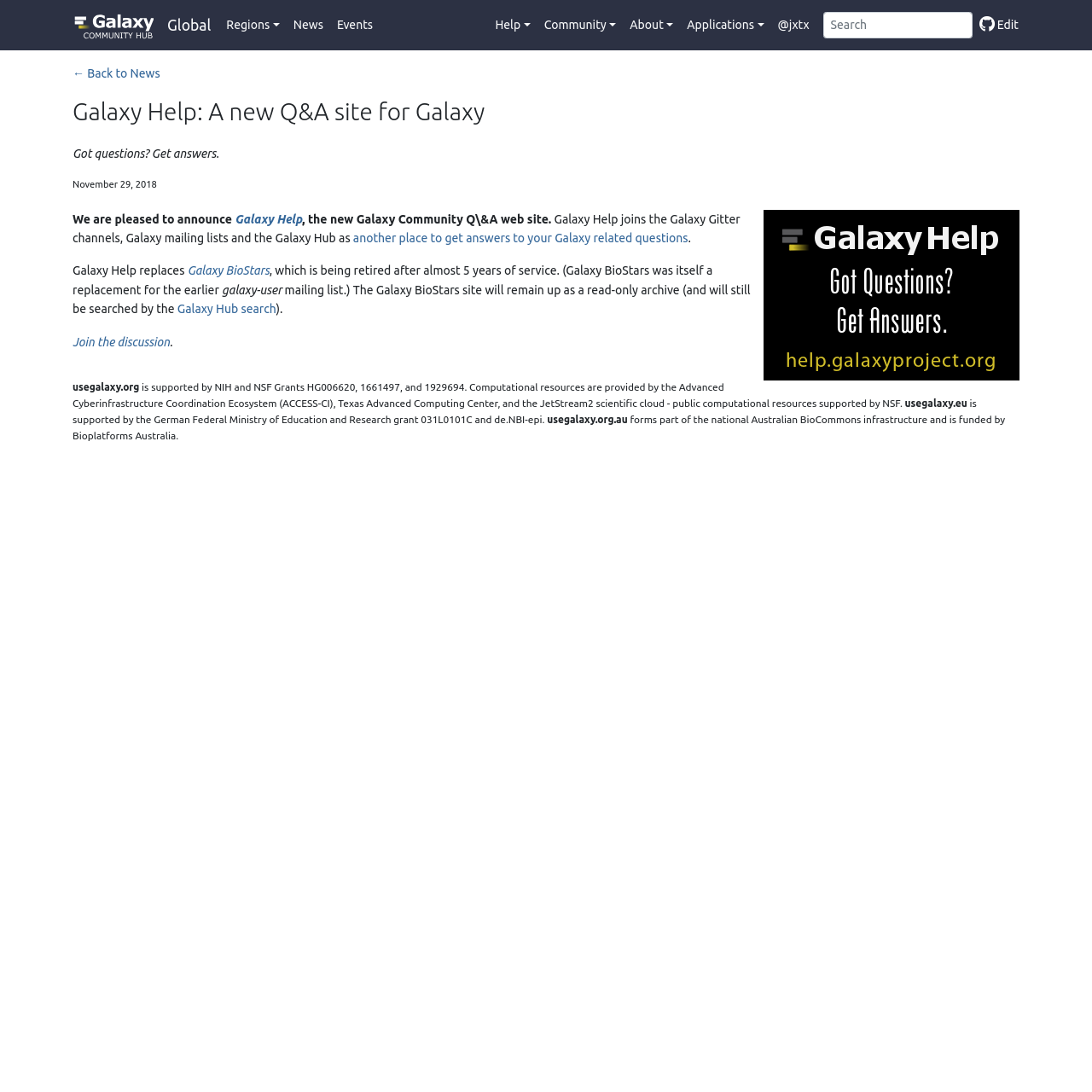Please answer the following question using a single word or phrase: 
What is the name of the scientific cloud that provides computational resources?

JetStream2